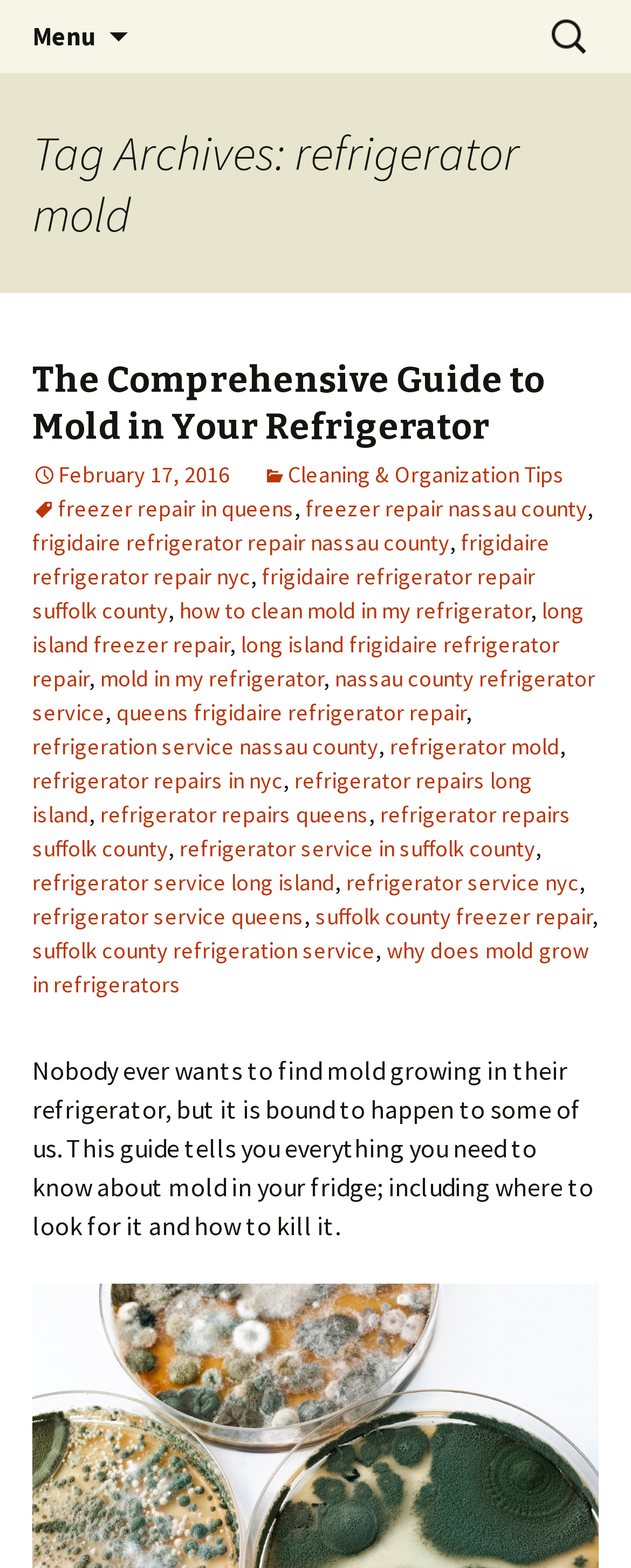What is the tone of the webpage content?
Provide a thorough and detailed answer to the question.

The tone of the webpage content appears to be informative, as it presents a guide and provides links to related topics. The language used is neutral and objective, suggesting that the purpose of the webpage is to educate or inform users about refrigerator mold and related topics, rather than to persuade or entertain them.